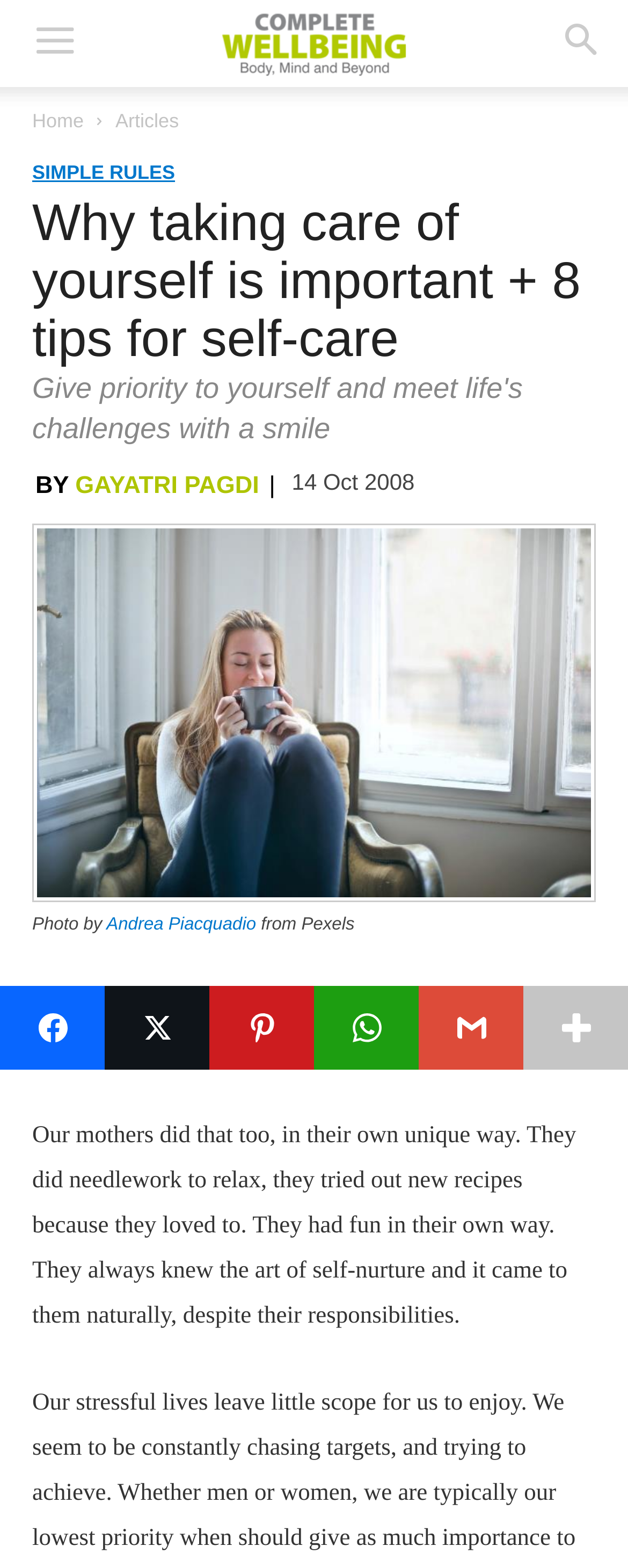Please identify the bounding box coordinates of the area I need to click to accomplish the following instruction: "Share the article on Facebook".

[0.0, 0.629, 0.167, 0.682]